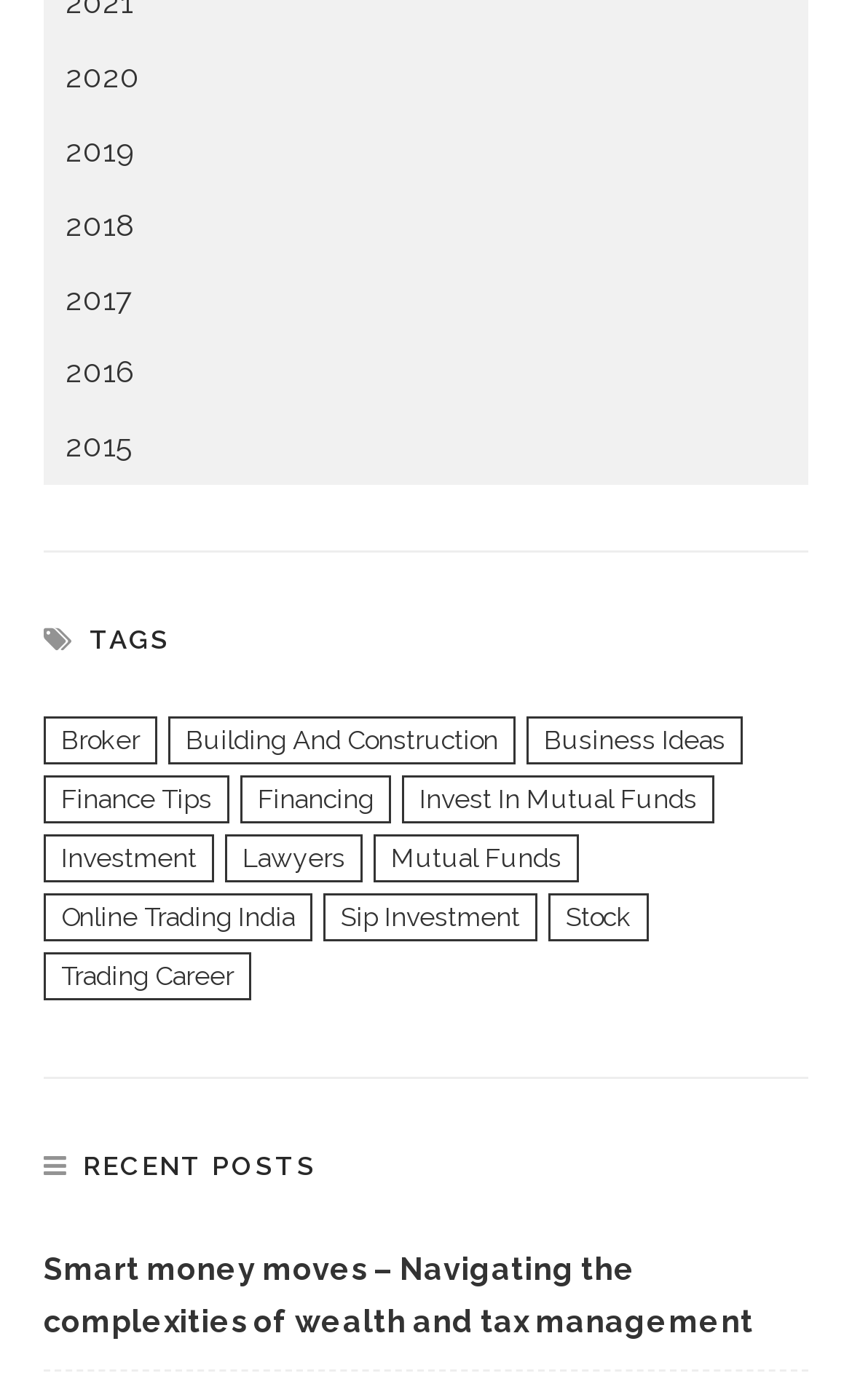Please find the bounding box for the UI component described as follows: "2020".

[0.051, 0.03, 0.949, 0.083]